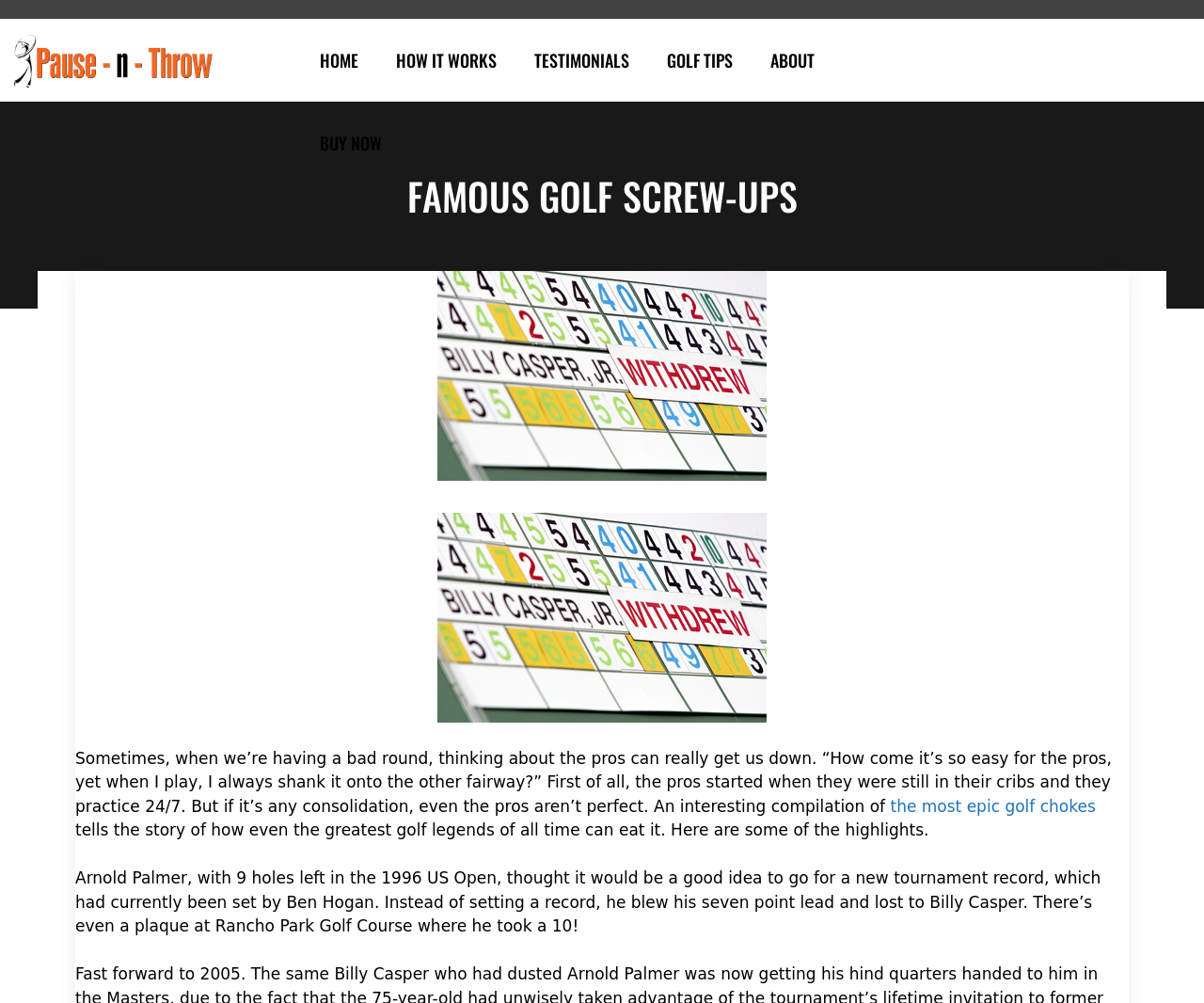Can you pinpoint the bounding box coordinates for the clickable element required for this instruction: "Learn about the most epic golf chokes"? The coordinates should be four float numbers between 0 and 1, i.e., [left, top, right, bottom].

[0.739, 0.794, 0.91, 0.813]